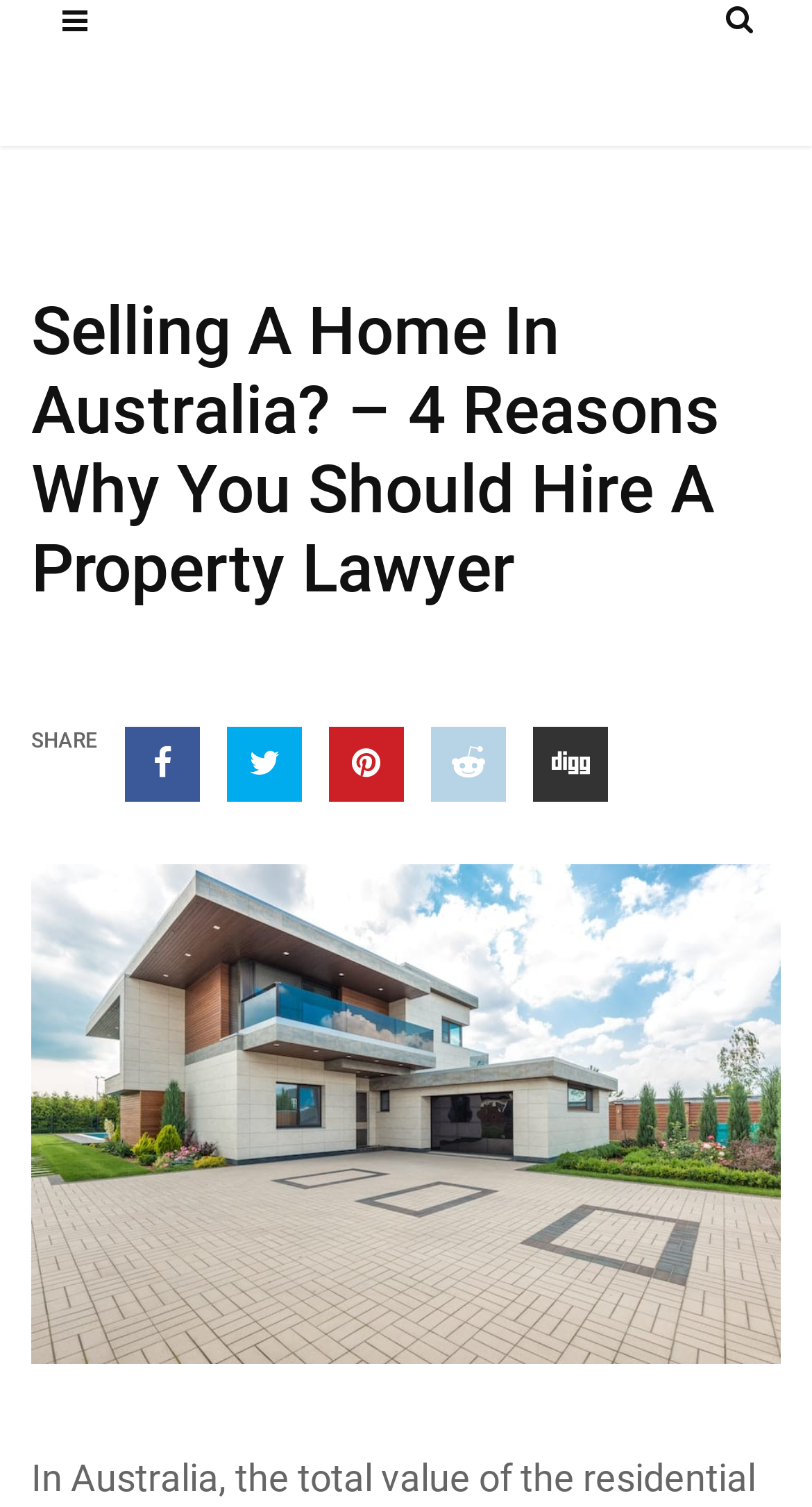Detail the various sections and features present on the webpage.

The webpage is about selling a home in Australia and the importance of hiring a property lawyer. At the top, there is a main heading that reads "Selling A Home In Australia? – 4 Reasons Why You Should Hire A Property Lawyer". Below this heading, there are five social media links, aligned horizontally, allowing users to share the content. 

To the right of the main heading, there is a smaller heading that says "SHARE". 

Below the social media links, there is a large image that takes up most of the width of the page, with a caption "Selling A Home In Australia". The image is positioned in the middle of the page, spanning from the left to the right edge. 

The webpage also provides some statistics about the Australian residential property market, stating that its total value is $9.7 trillion and has been growing rapidly since 2021.